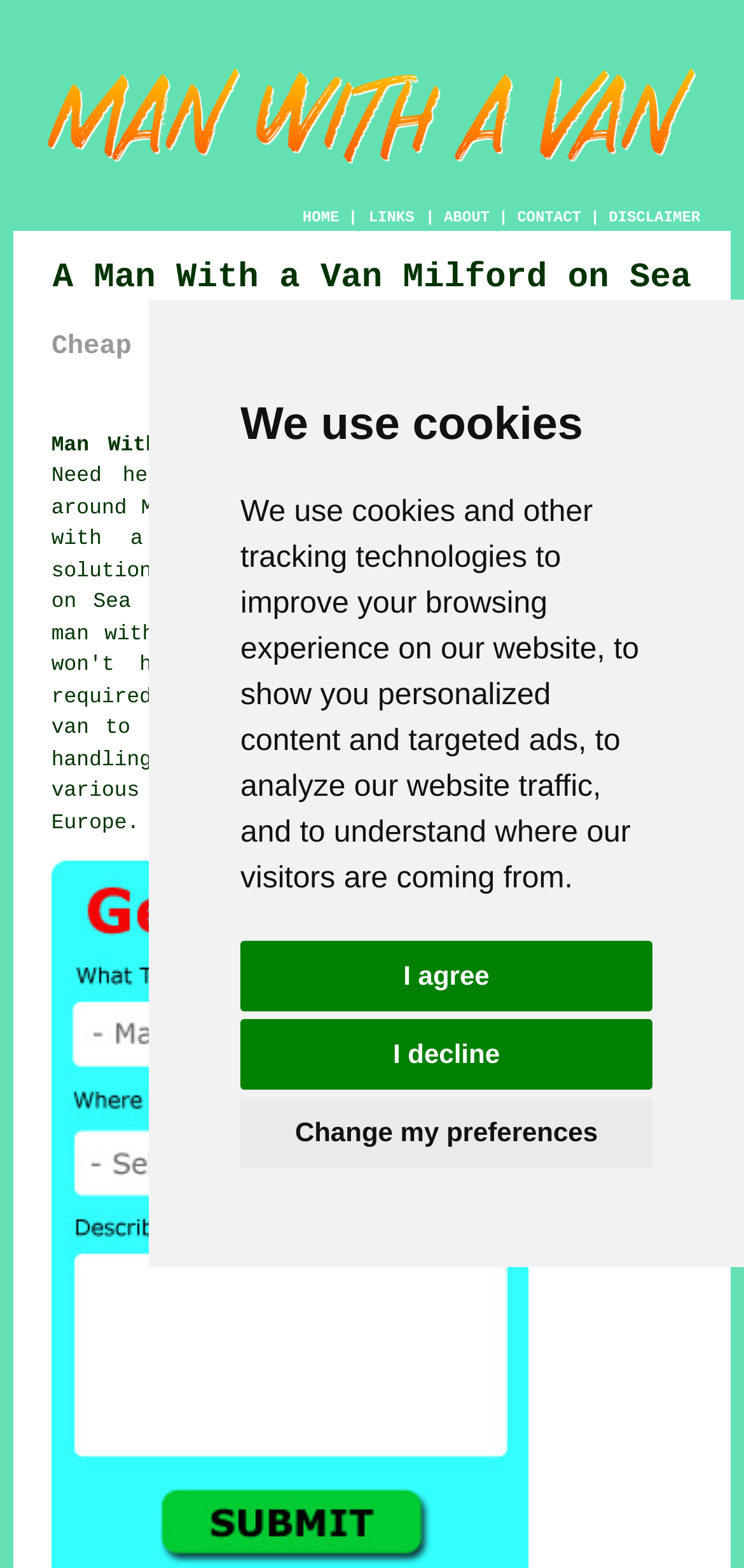What type of items can be transported by the man with a van service?
Answer with a single word or phrase by referring to the visual content.

Large items or furniture